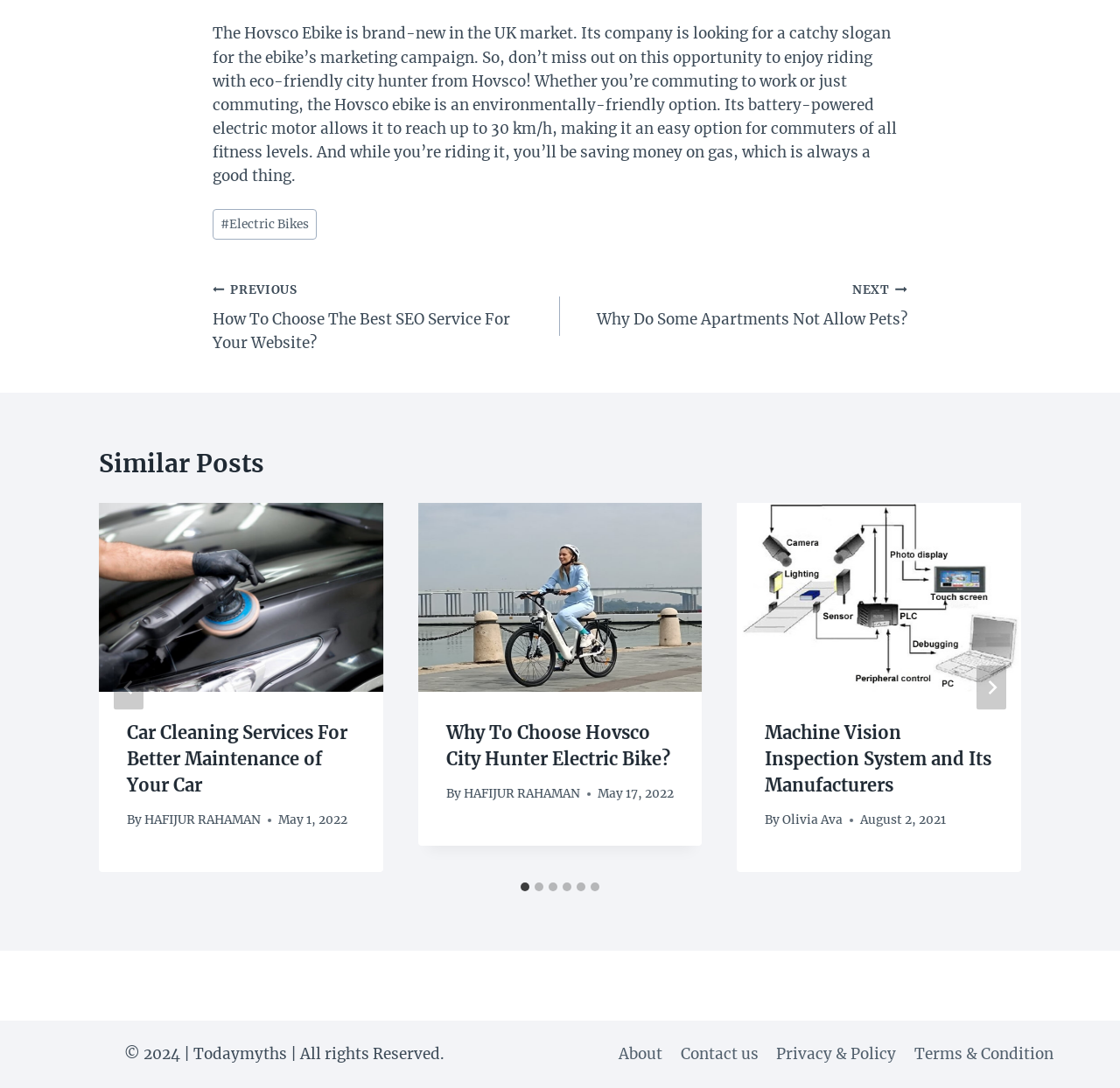From the webpage screenshot, identify the region described by aria-label="Go to last slide". Provide the bounding box coordinates as (top-left x, top-left y, bottom-right x, bottom-right y), with each value being a floating point number between 0 and 1.

[0.102, 0.611, 0.128, 0.652]